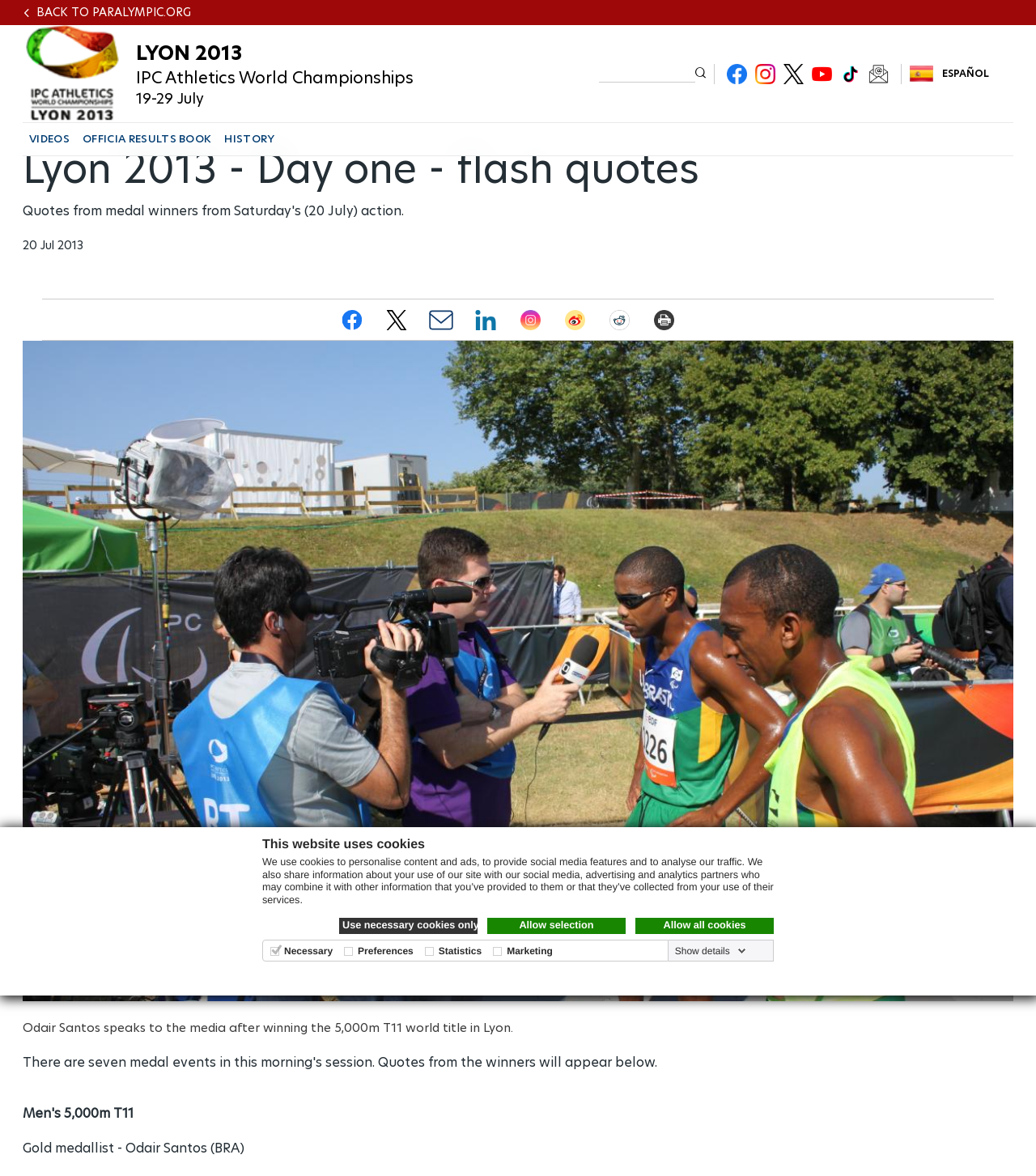What is the name of the event mentioned on the webpage?
Answer with a single word or phrase by referring to the visual content.

IPC Athletics World Championships